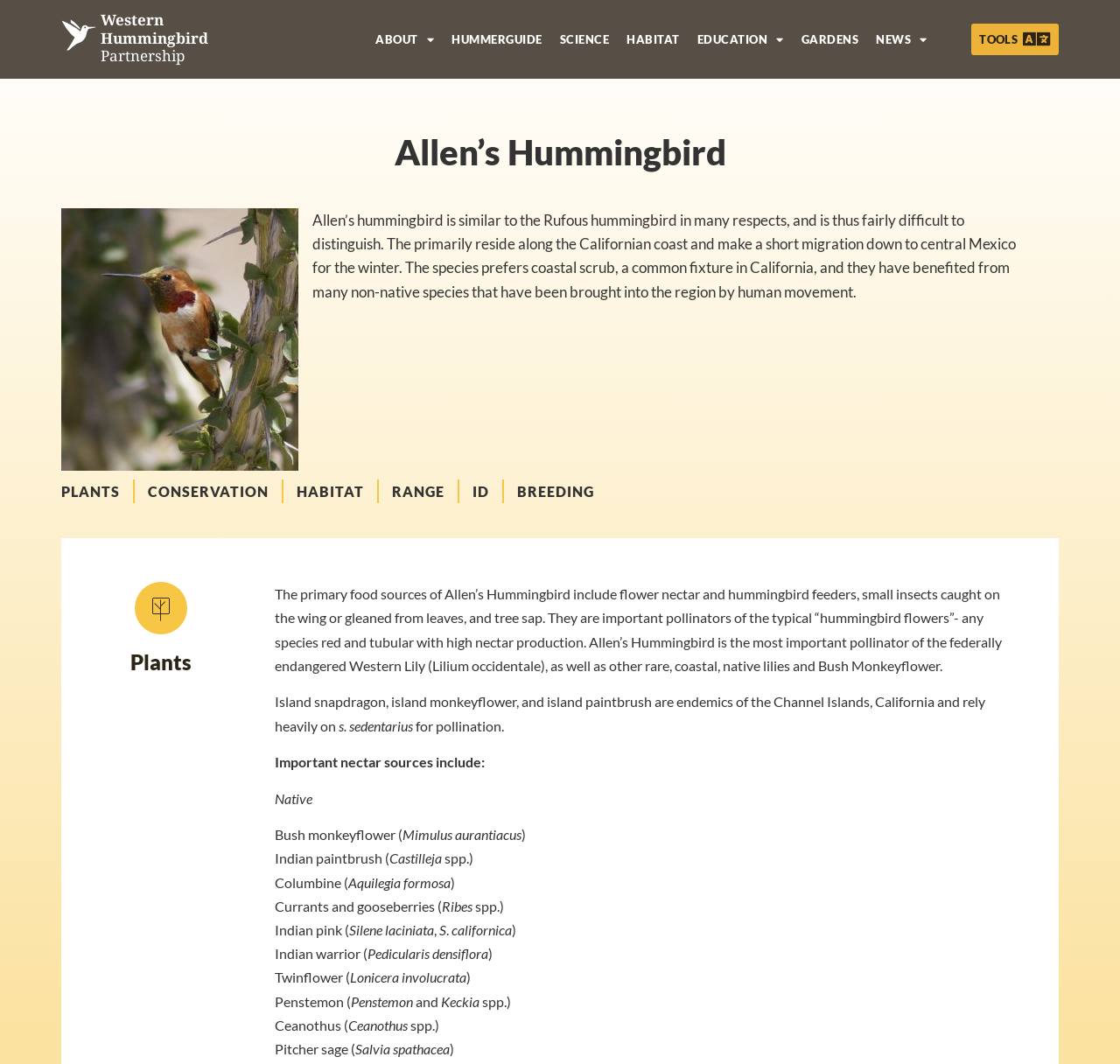Identify the bounding box for the given UI element using the description provided. Coordinates should be in the format (top-left x, top-left y, bottom-right x, bottom-right y) and must be between 0 and 1. Here is the description: ID

[0.422, 0.451, 0.437, 0.473]